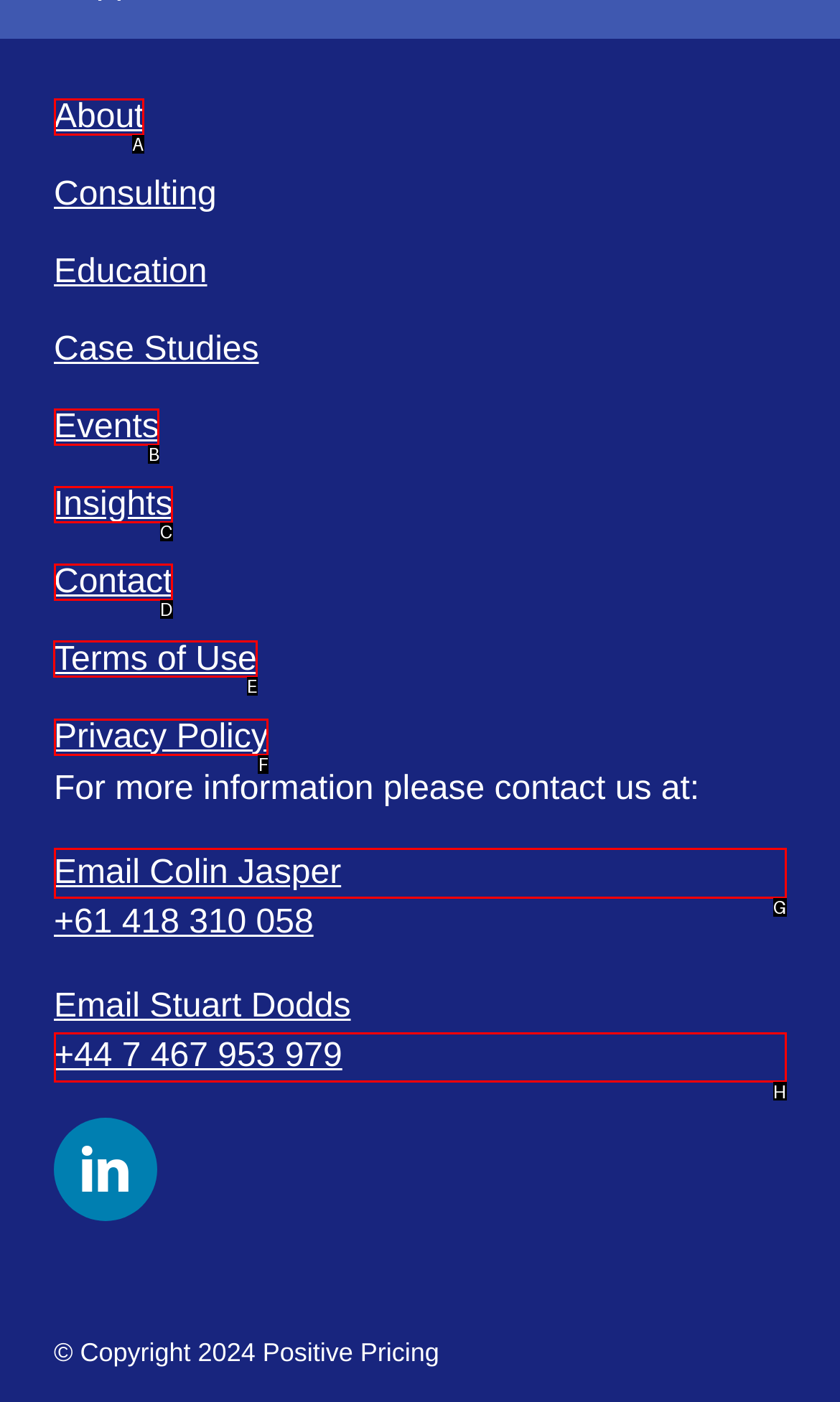Provide the letter of the HTML element that you need to click on to perform the task: Go to Terms of Use.
Answer with the letter corresponding to the correct option.

E